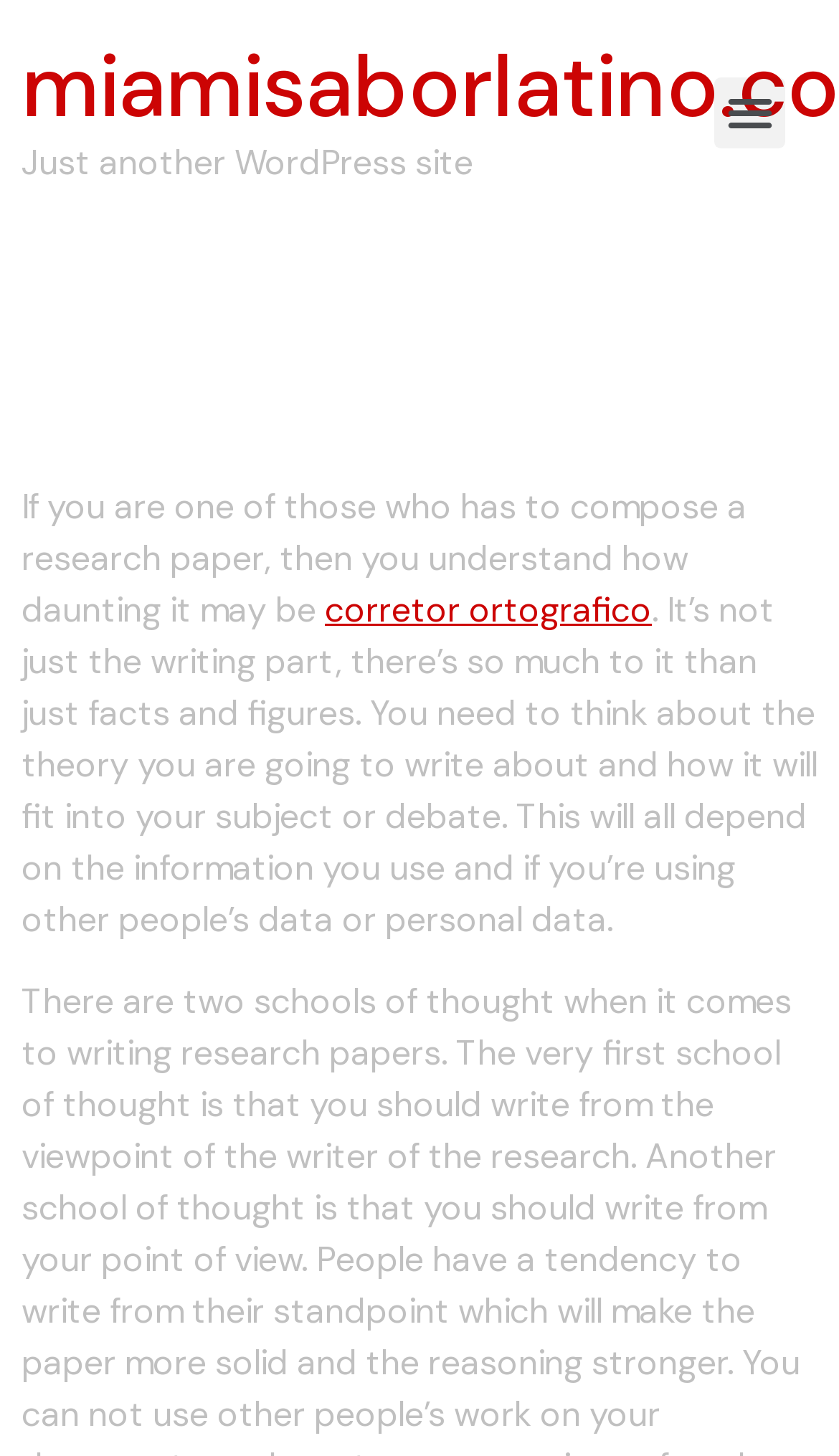Utilize the details in the image to give a detailed response to the question: What is the website about?

Based on the content of the webpage, it appears to be providing guidance or information on how to write a research paper, as indicated by the heading 'How to Write My Research Paper' and the subsequent text that discusses the challenges of writing a research paper.